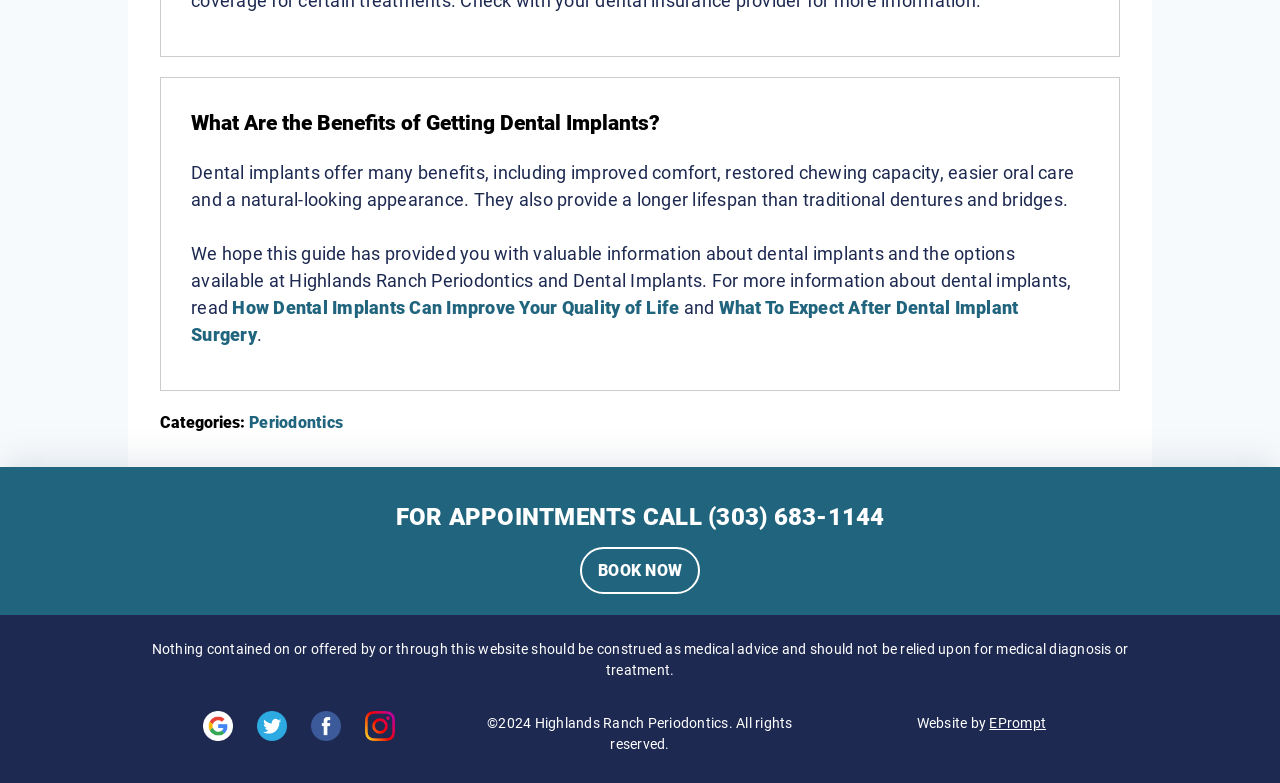Using the description "Periodontics", predict the bounding box of the relevant HTML element.

[0.195, 0.528, 0.268, 0.554]